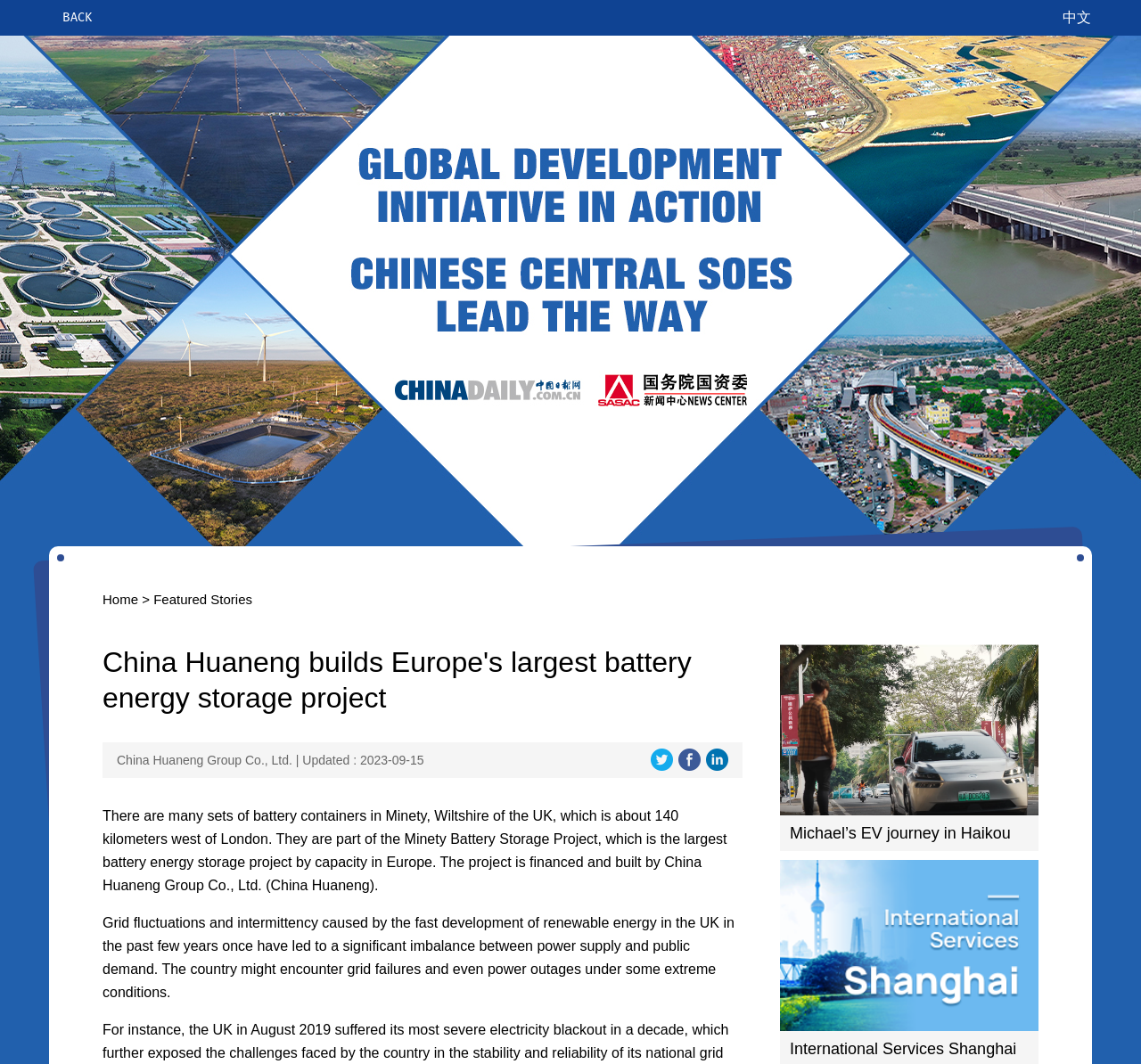Find the bounding box coordinates of the element I should click to carry out the following instruction: "share on twitter".

[0.57, 0.704, 0.59, 0.737]